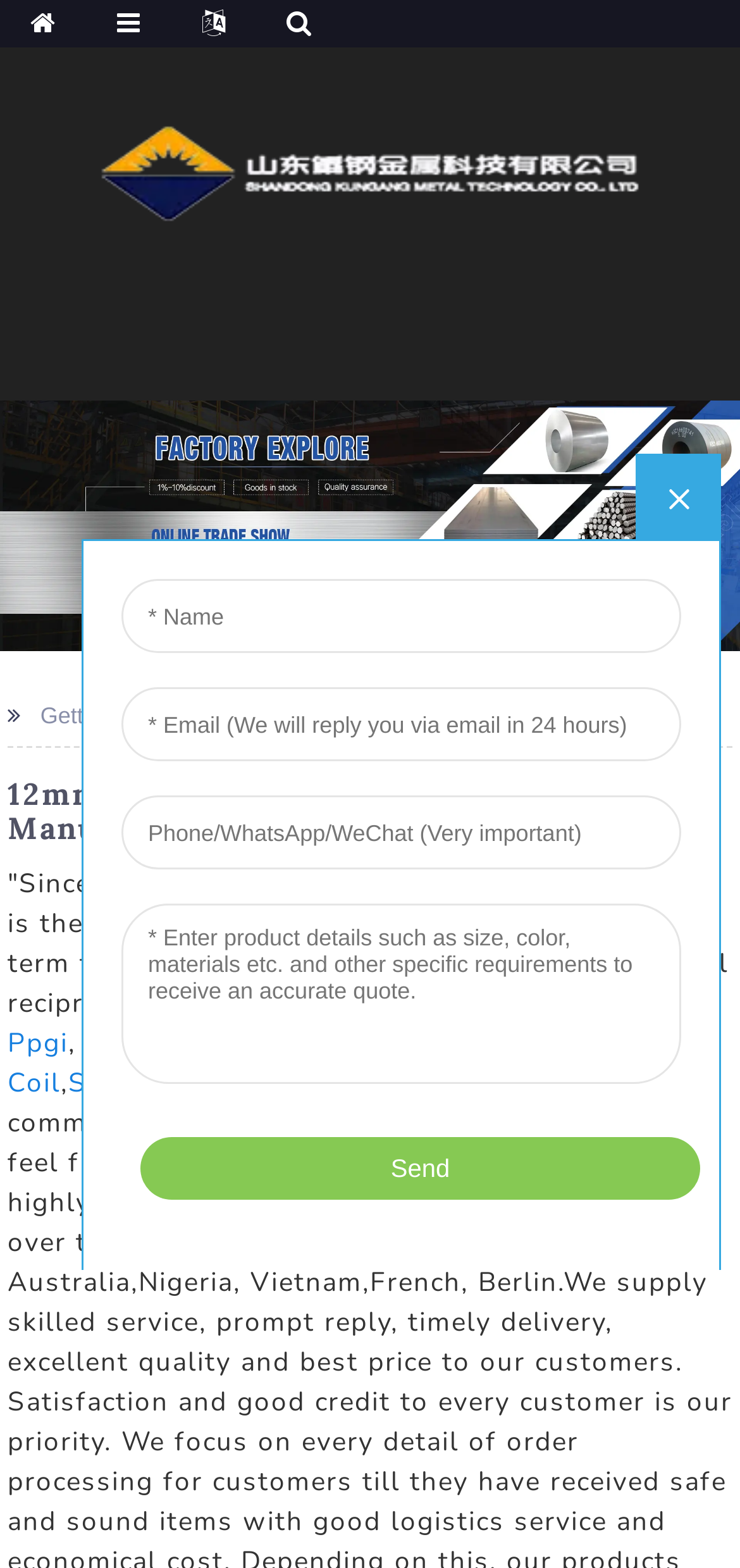What is the purpose of the 'Getting started' link? Please answer the question using a single word or phrase based on the image.

To guide users